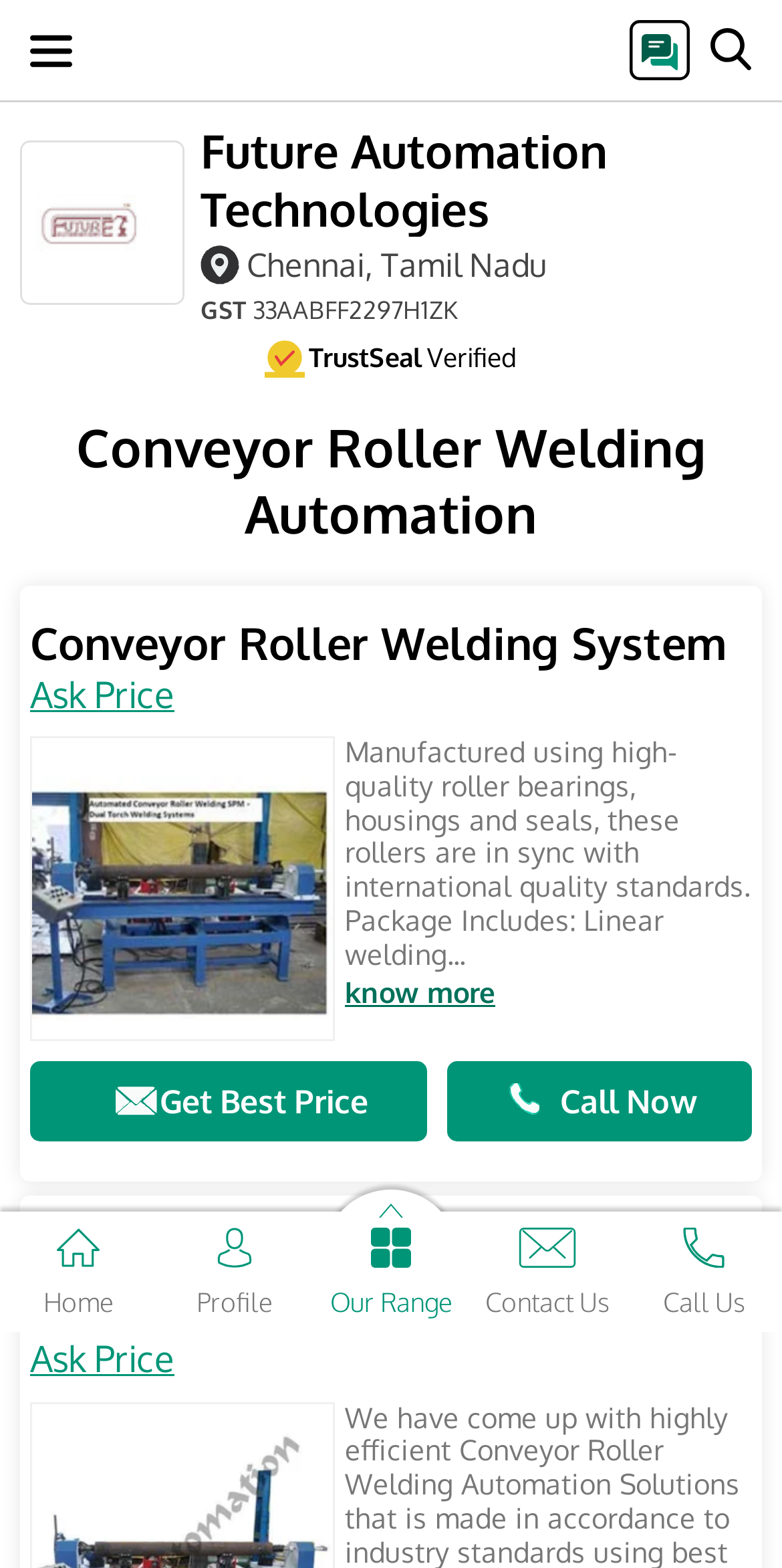Generate a comprehensive description of the webpage.

The webpage is about Future Automation Technologies, a manufacturer of conveyor roller welding automation systems. At the top left, there is a company logo, and next to it, the company name "Future Automation Technologies" is displayed prominently. Below the company name, there is a heading that reads "Conveyor Roller Welding Automation" followed by another heading "Conveyor Roller Welding System".

On the top right, there are three images, possibly representing different products or services offered by the company. Below these images, there is a section that displays the company's GST number and a TrustSeal verification.

The main content of the webpage is divided into two sections. The first section describes the Conveyor Roller Welding System, with a heading, a brief description, and an image of the system. The description mentions that the system is manufactured using high-quality components and meets international quality standards. There is also a "know more" link and a "Get Best Price" button.

The second section appears to be a repeat of the first section, with the same heading and description, but with a different image. There is also an "Ask Price" button and a "Call Now" button.

At the bottom of the webpage, there is a navigation menu with links to "Home", "Profile", "Our Range", "Contact Us", and "Call Us". Each link has a corresponding image next to it.